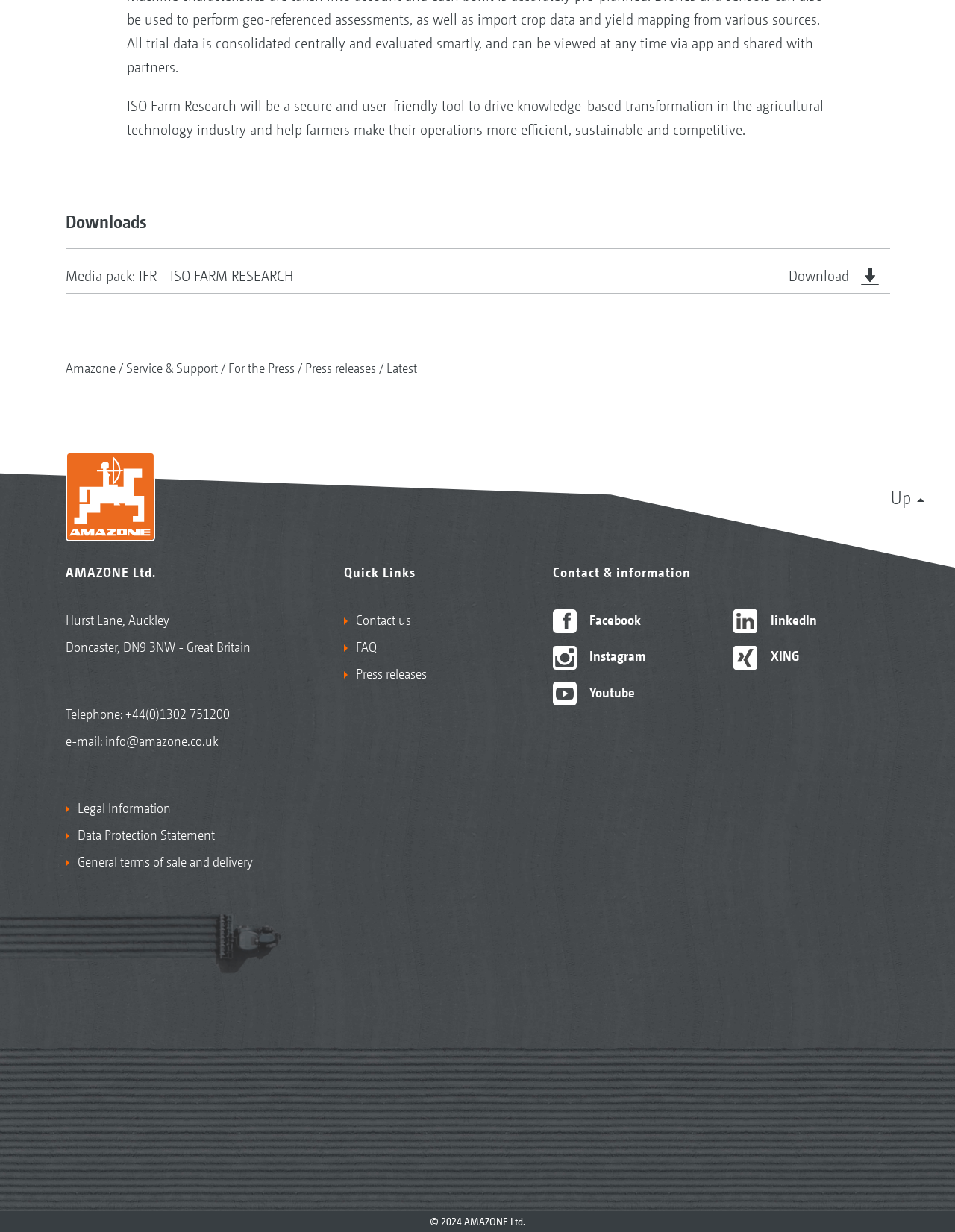Please identify the bounding box coordinates for the region that you need to click to follow this instruction: "Visit Service & Support page".

[0.132, 0.292, 0.228, 0.305]